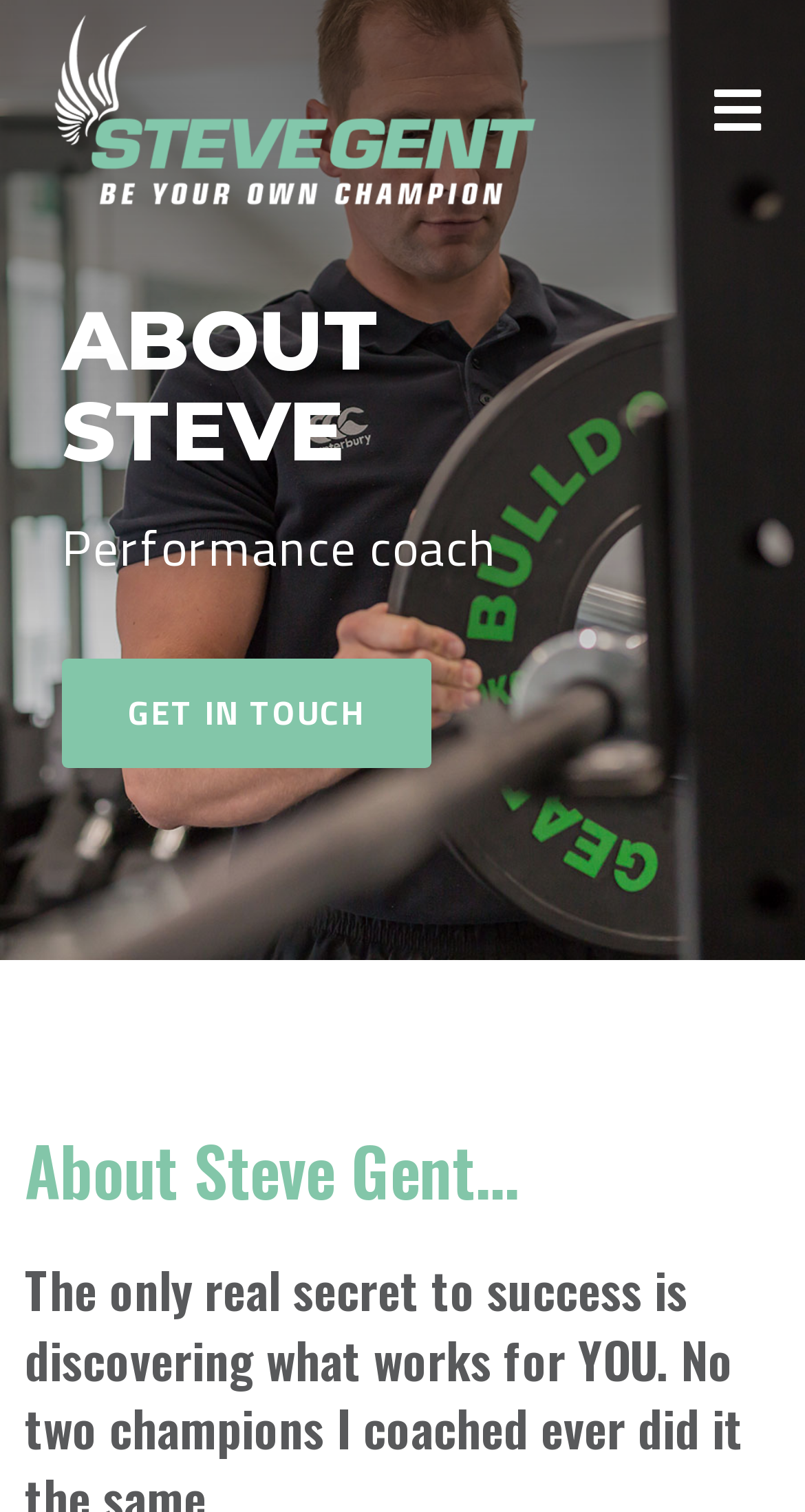Give a comprehensive overview of the webpage, including key elements.

The webpage is about Steve Gent, a performance coach. At the top left corner, there is a logo of Steve Gent, which is an image linked to the website's homepage. 

Below the logo, there is a section that spans the entire width of the page. This section is headed by a title "ABOUT STEVE" in a large font, followed by a subtitle "Performance coach" in a slightly smaller font. 

Underneath the subtitle, there is a call-to-action button "GET IN TOUCH" that takes up about half of the page's width. 

Further down the page, there is a paragraph of text that starts with "About Steve Gent..." and occupies most of the page's width.